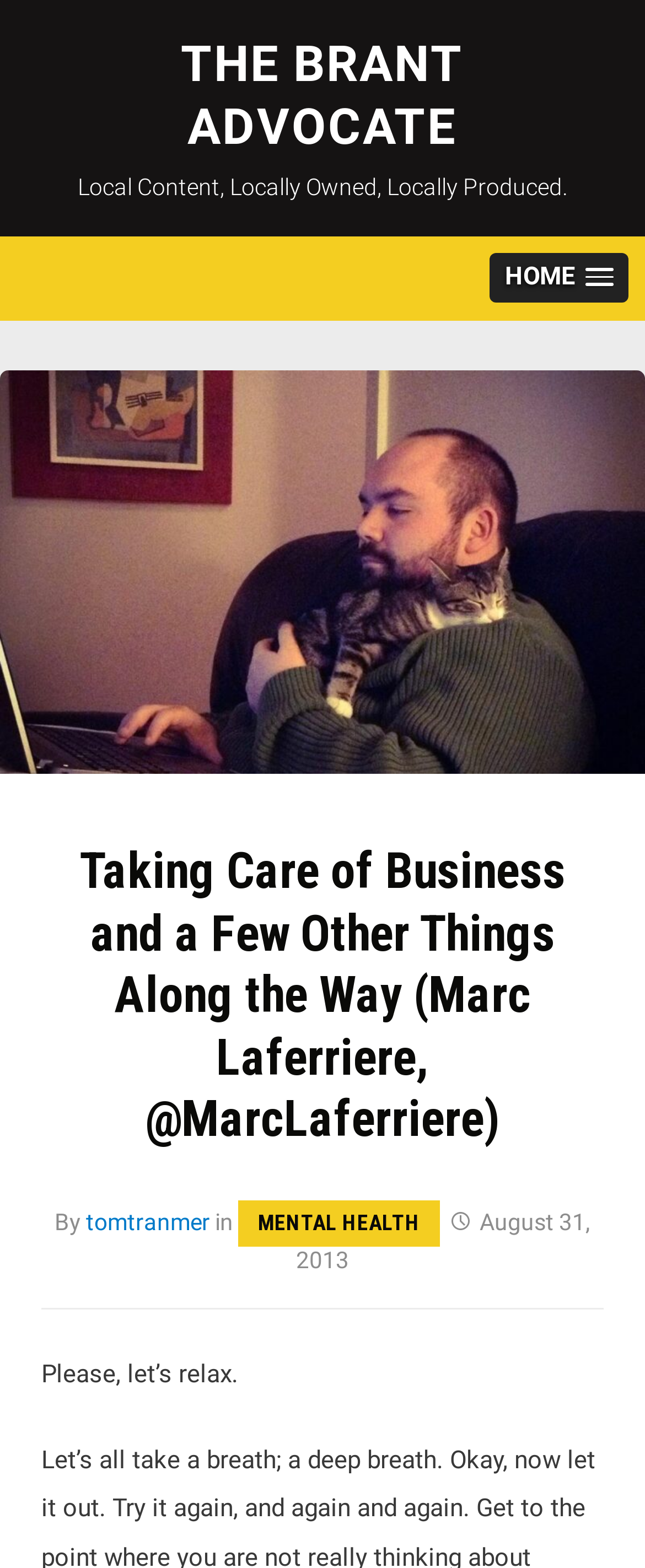Determine and generate the text content of the webpage's headline.

Taking Care of Business and a Few Other Things Along the Way (Marc Laferriere, @MarcLaferriere)